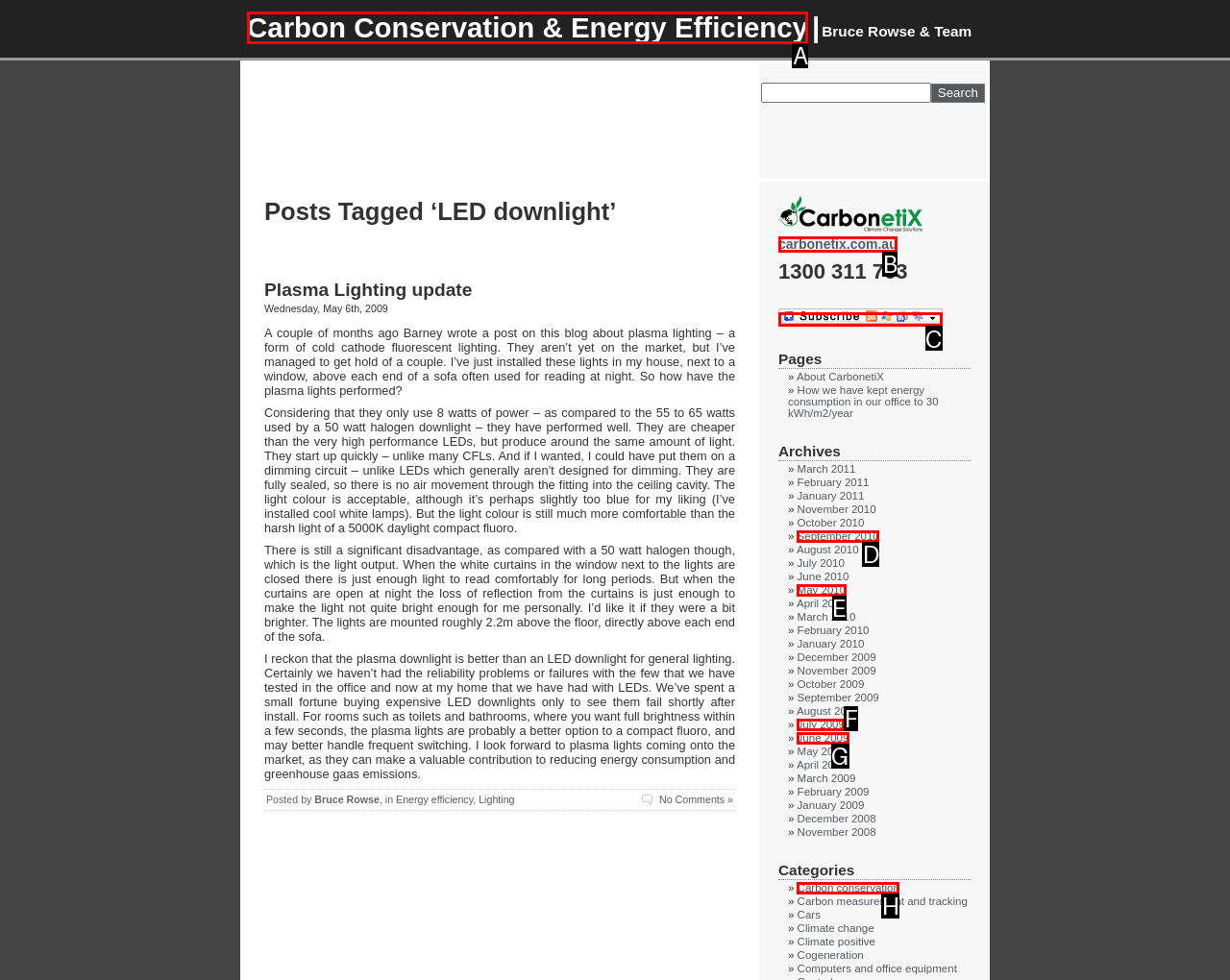Point out the specific HTML element to click to complete this task: Subscribe to the newsletter Reply with the letter of the chosen option.

C